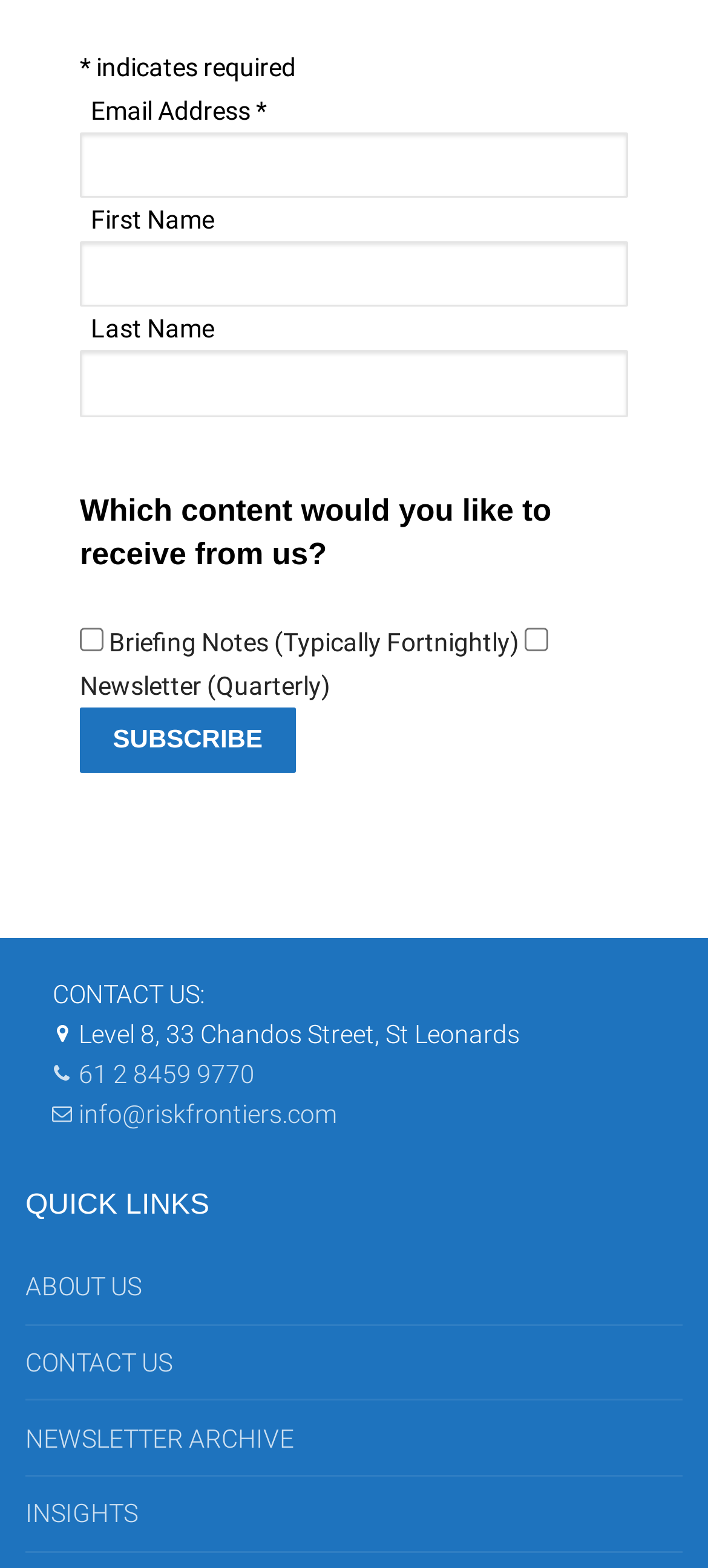How many quick links are available?
Based on the image, give a concise answer in the form of a single word or short phrase.

4